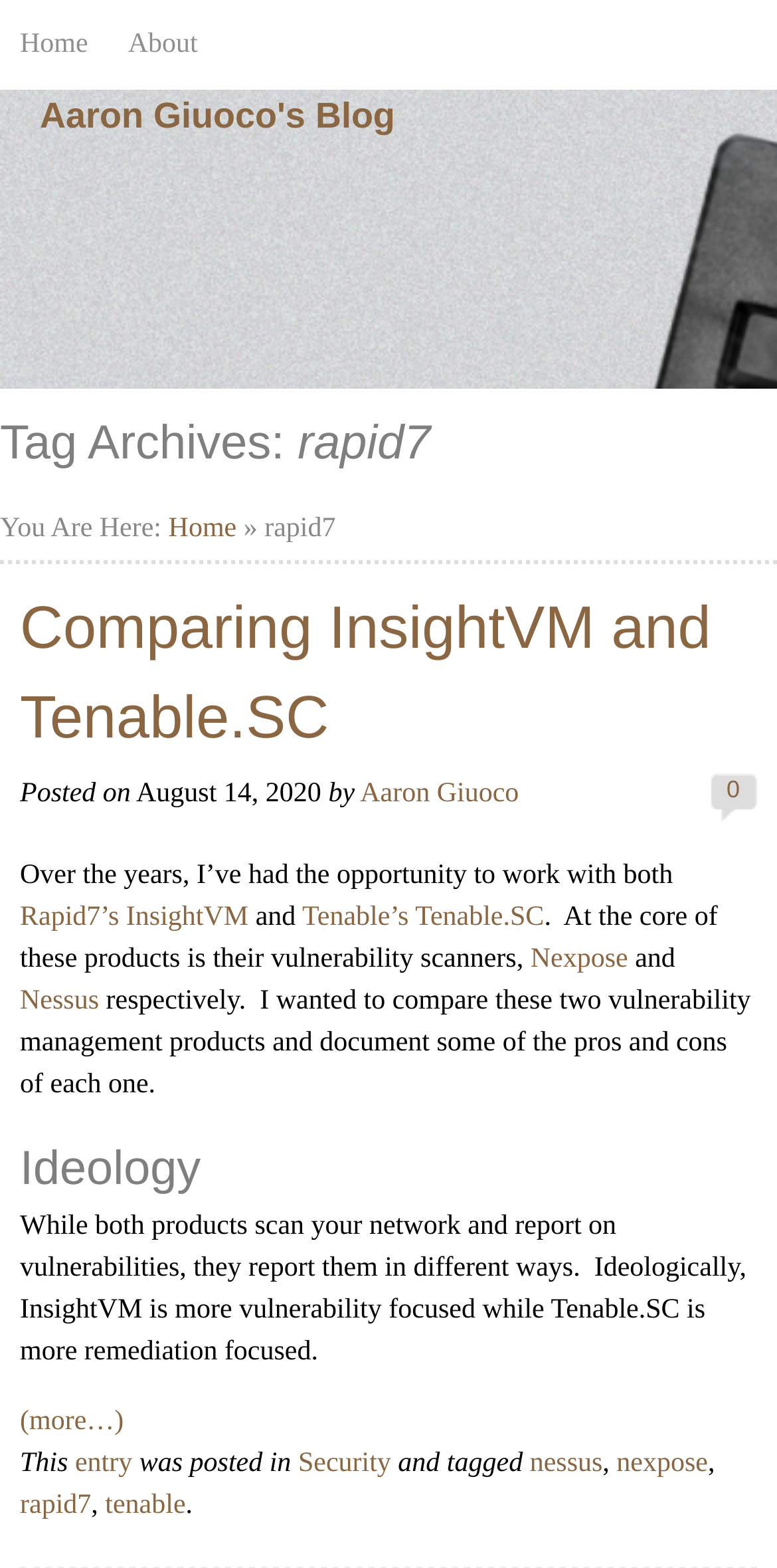What are the two vulnerability management products compared in the latest article?
Provide an in-depth and detailed answer to the question.

The two vulnerability management products compared in the latest article can be found in the text 'Comparing InsightVM and Tenable.SC' which is located below the blog title. The article also mentions the vulnerability scanners 'Nexpose' and 'Nessus' which are part of these products.